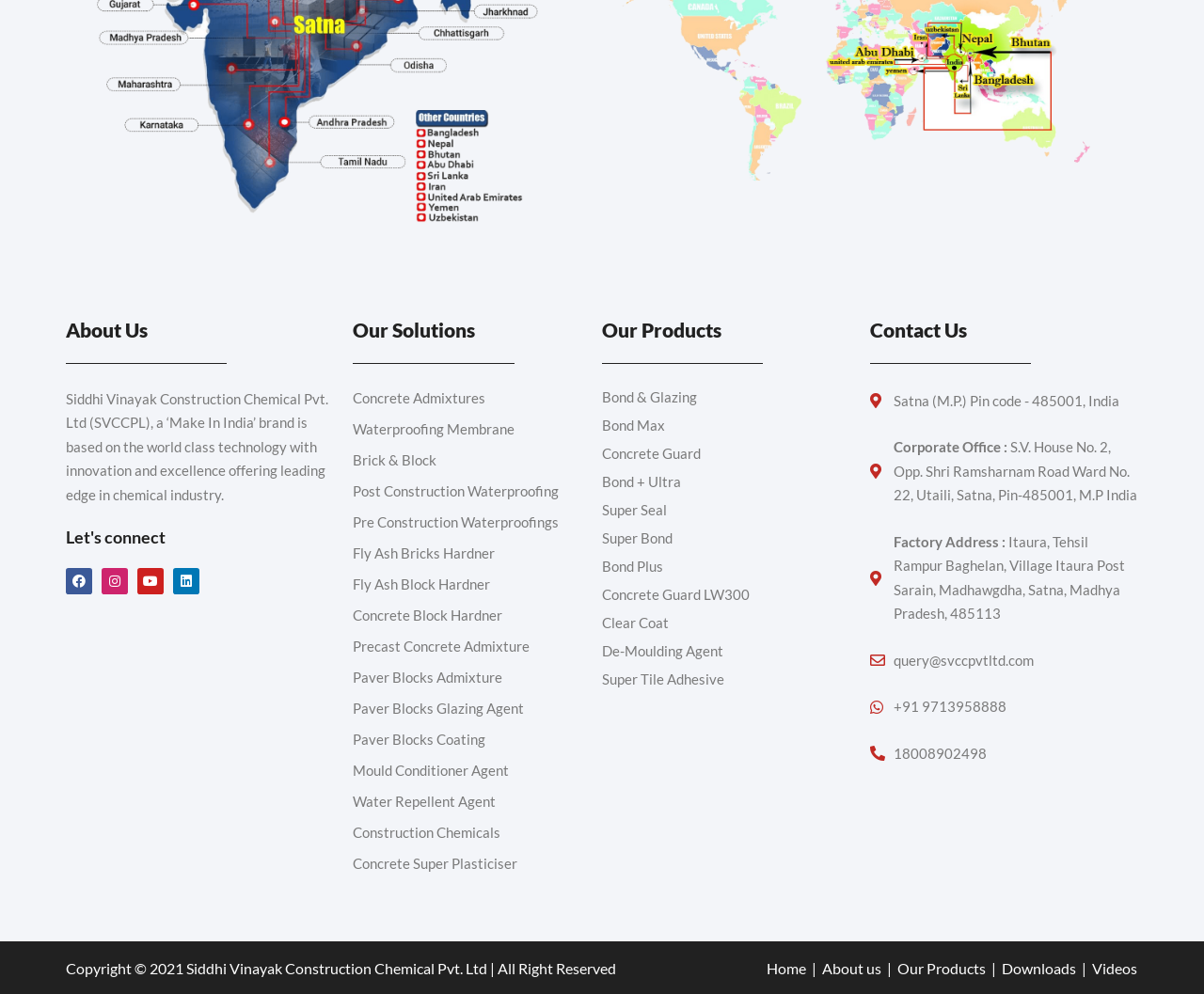Determine the bounding box coordinates for the area you should click to complete the following instruction: "Contact Us".

[0.723, 0.318, 0.945, 0.346]